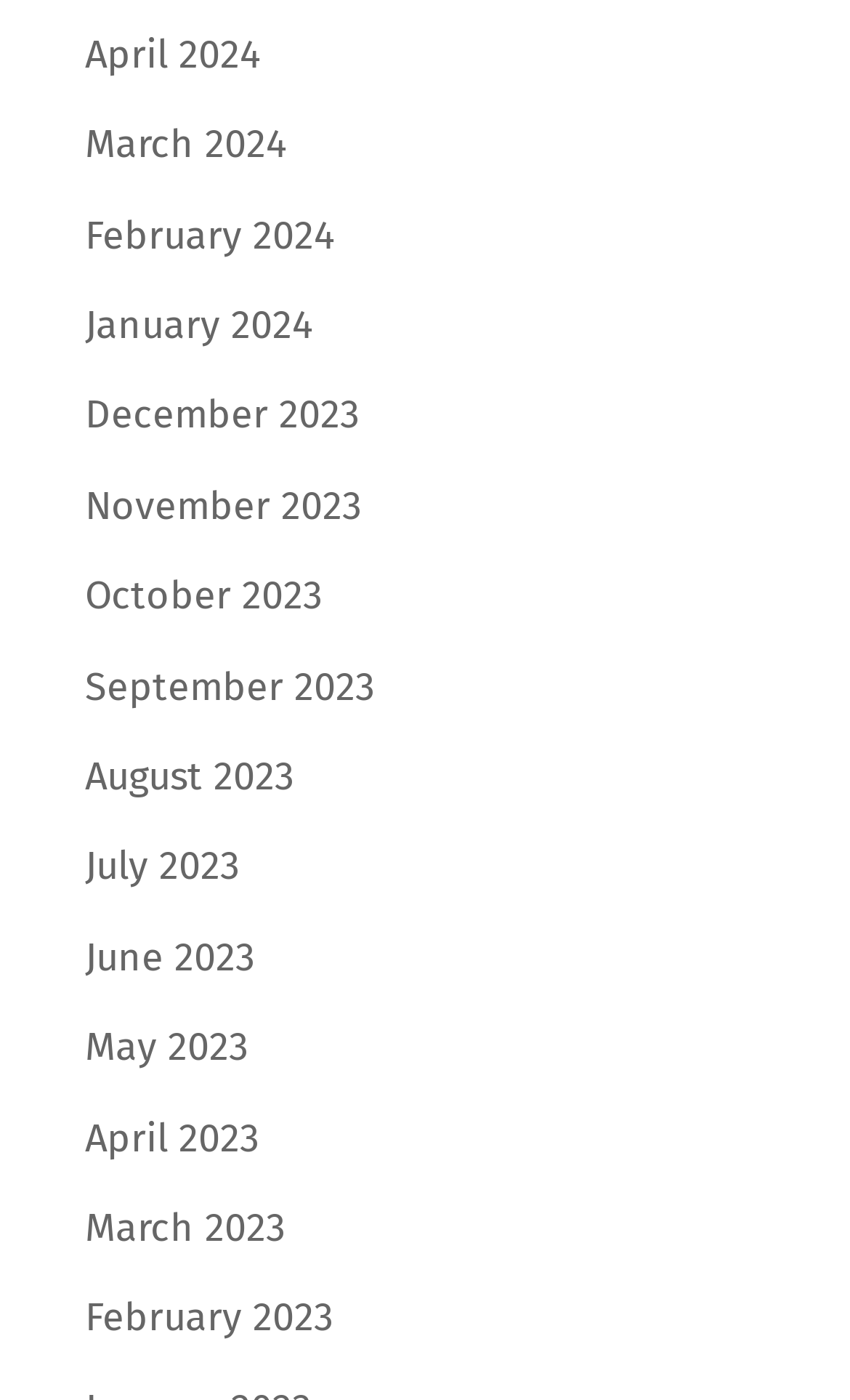Locate the bounding box coordinates of the clickable element to fulfill the following instruction: "View the '氧气用处' section". Provide the coordinates as four float numbers between 0 and 1 in the format [left, top, right, bottom].

None